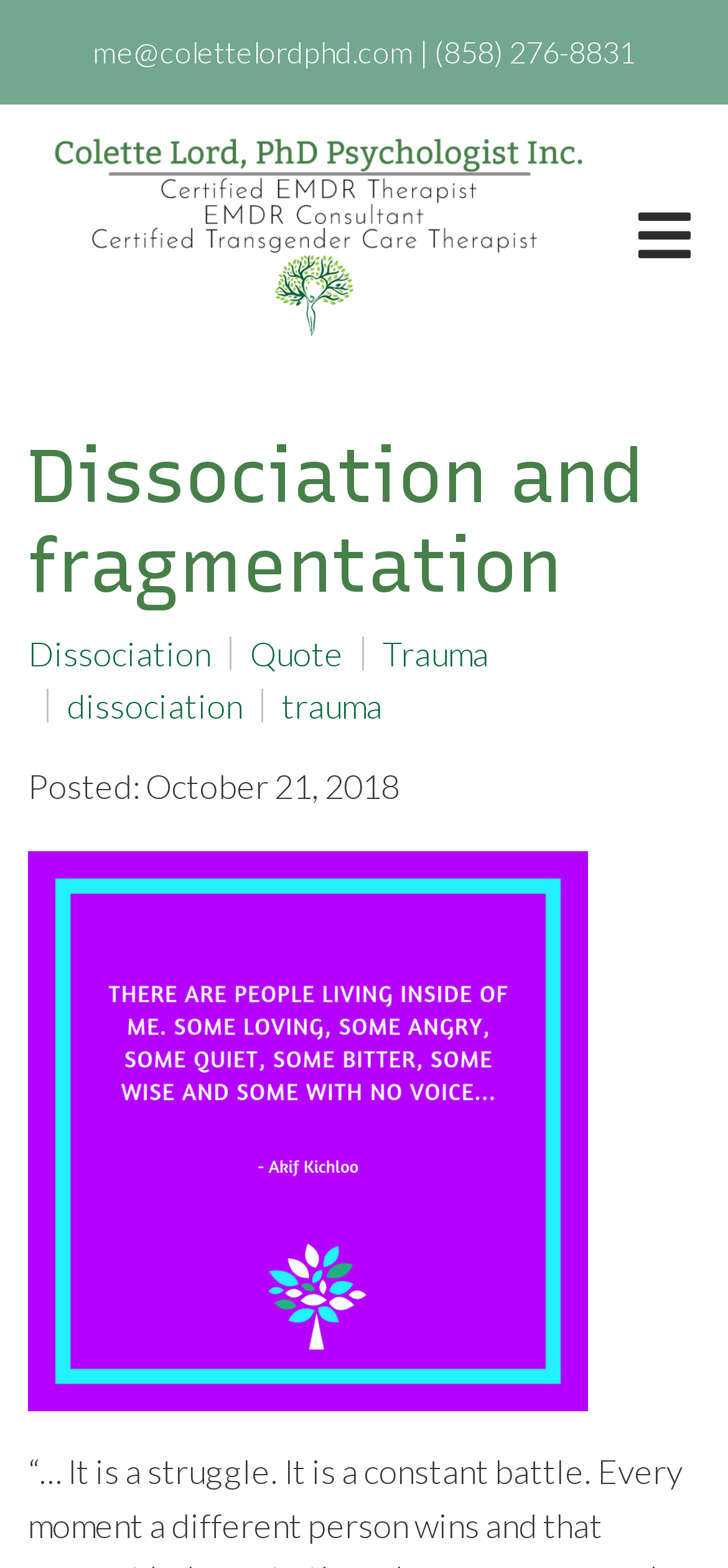Give a one-word or short phrase answer to this question: 
How many links are related to the topic?

5